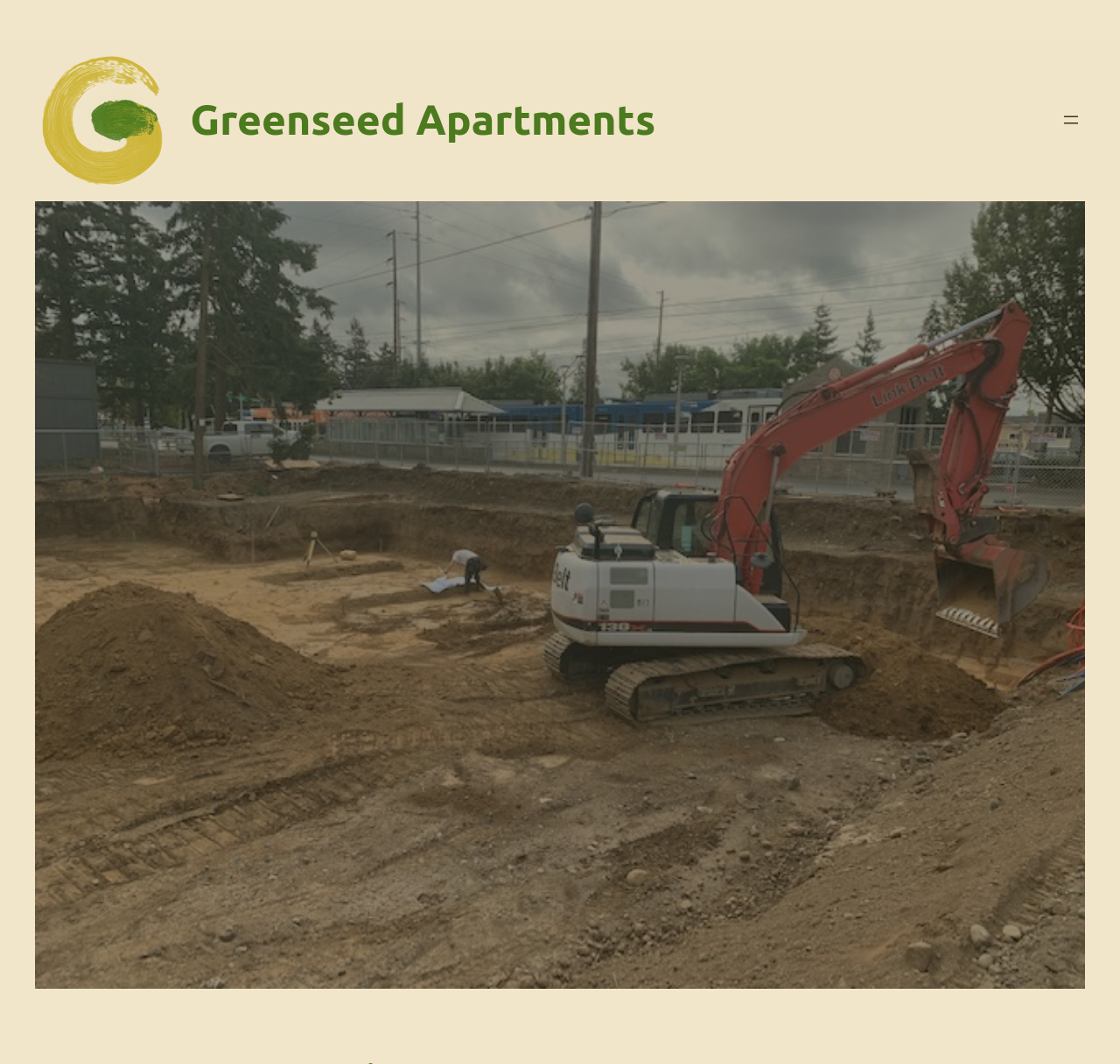Find the bounding box coordinates for the UI element whose description is: "alt="Greenseed Apartments"". The coordinates should be four float numbers between 0 and 1, in the format [left, top, right, bottom].

[0.034, 0.051, 0.151, 0.174]